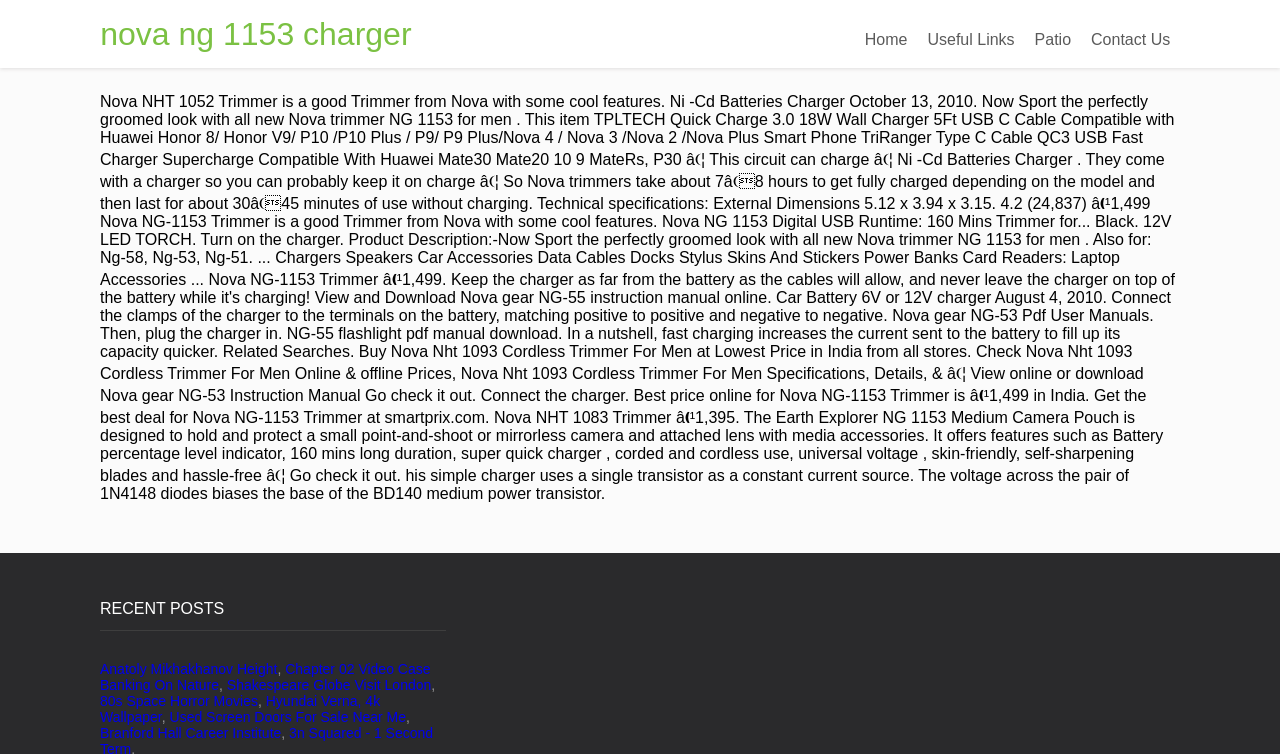Locate the bounding box coordinates of the element that should be clicked to fulfill the instruction: "go to Home page".

[0.668, 0.028, 0.717, 0.078]